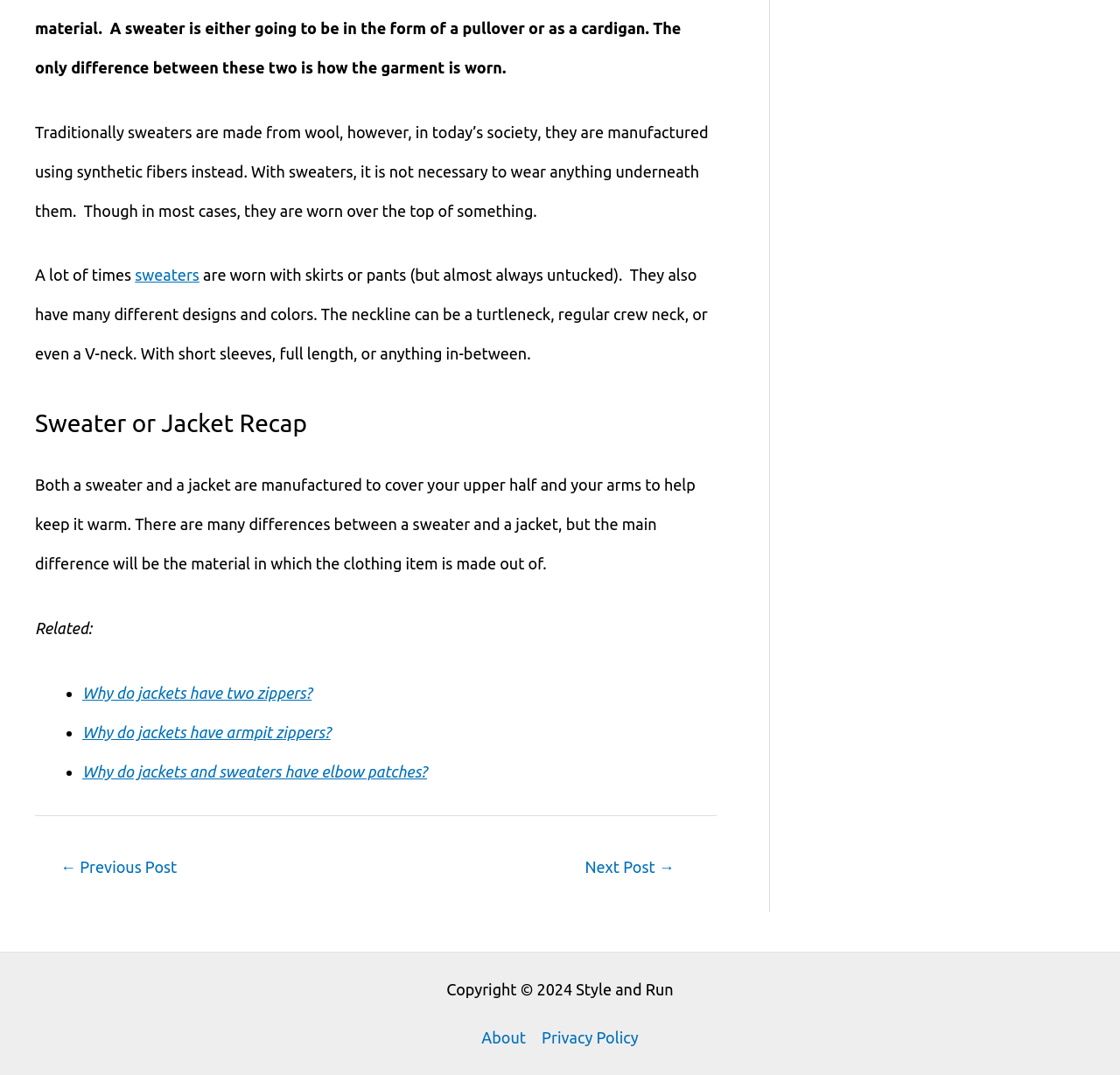Provide the bounding box for the UI element matching this description: "Next Post →".

[0.486, 0.791, 0.638, 0.825]